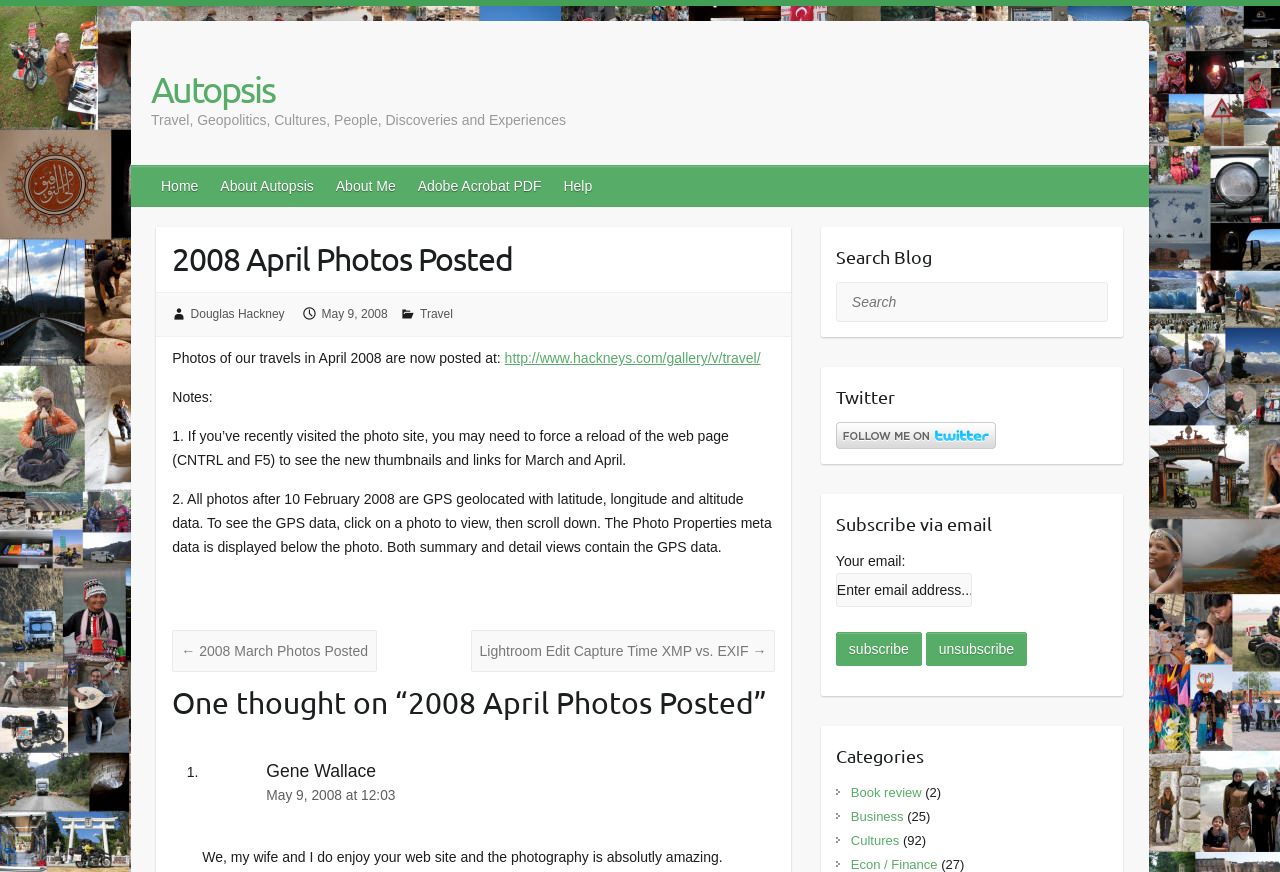Identify the bounding box coordinates necessary to click and complete the given instruction: "Click on the 'Contacts' link".

None